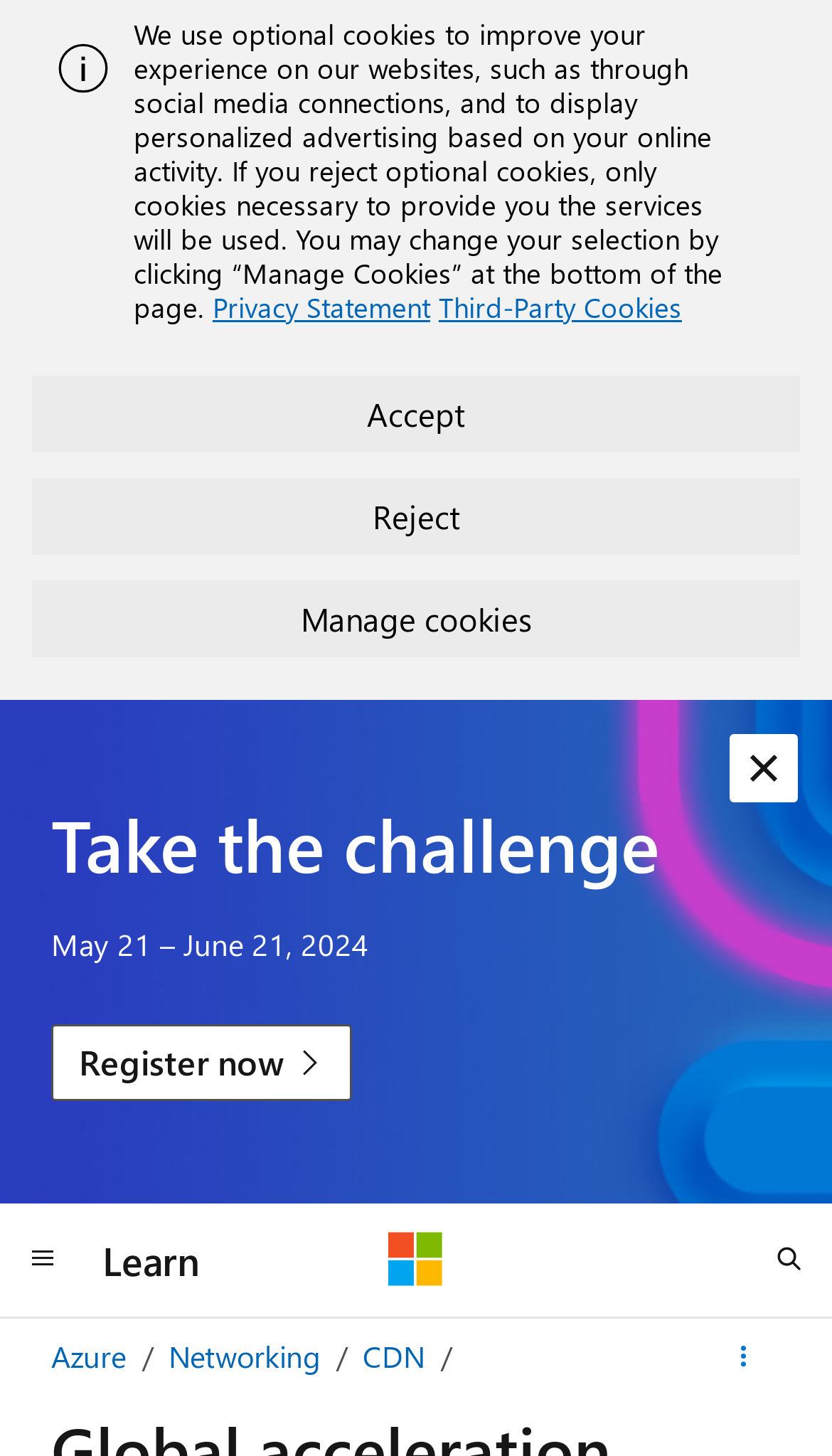Pinpoint the bounding box coordinates of the element to be clicked to execute the instruction: "go to Azure".

[0.062, 0.918, 0.151, 0.945]